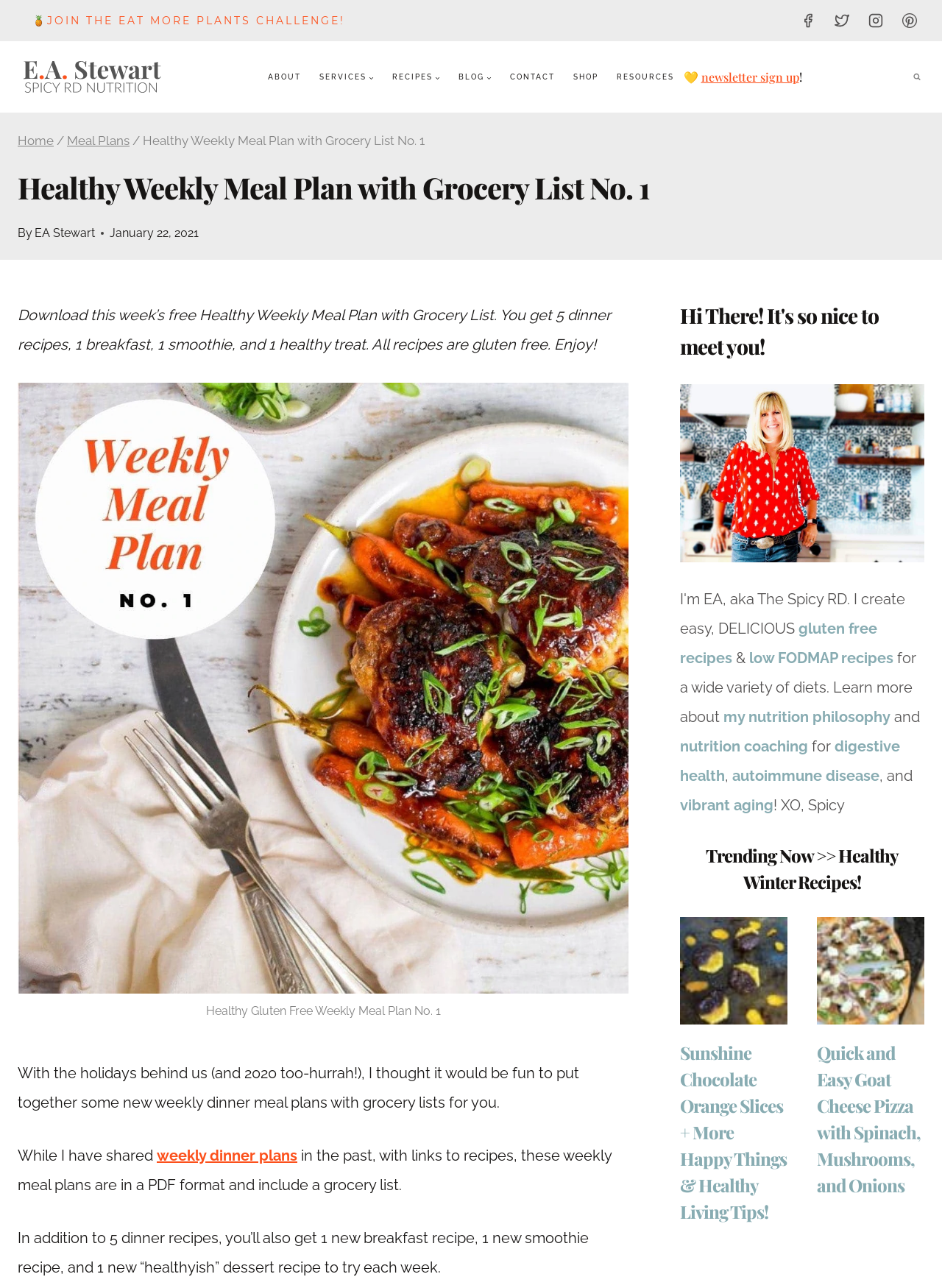Locate the bounding box coordinates of the segment that needs to be clicked to meet this instruction: "View the 'Primary Navigation' menu".

[0.275, 0.051, 0.725, 0.069]